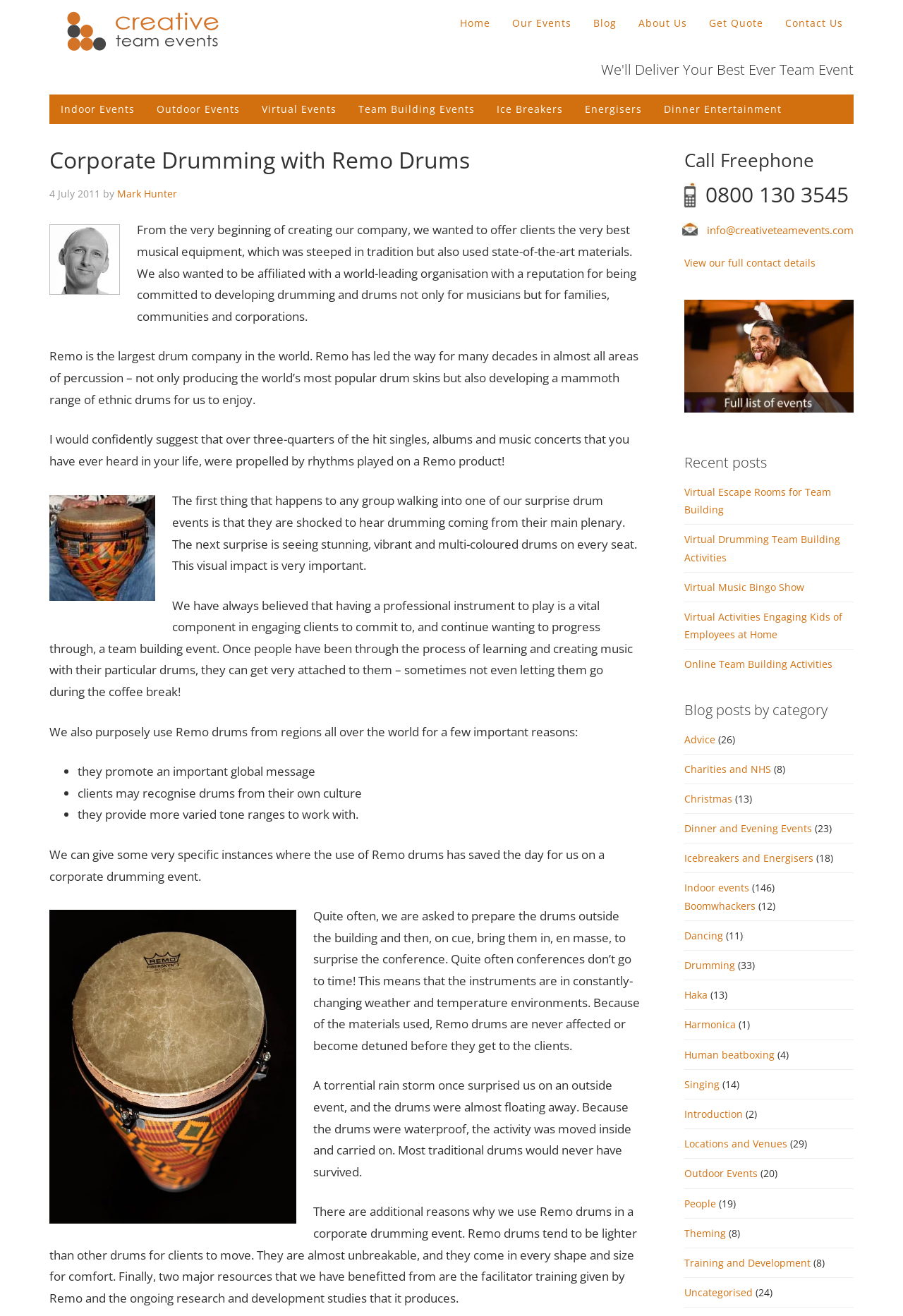Please study the image and answer the question comprehensively:
What is the benefit of using Remo drums in outdoor events?

The webpage mentions a scenario where 'a torrential rain storm once surprised us on an outside event, and the drums were almost floating away. Because the drums were waterproof, the activity was moved inside and carried on.' This suggests that one of the benefits of using Remo drums in outdoor events is that they are waterproof.